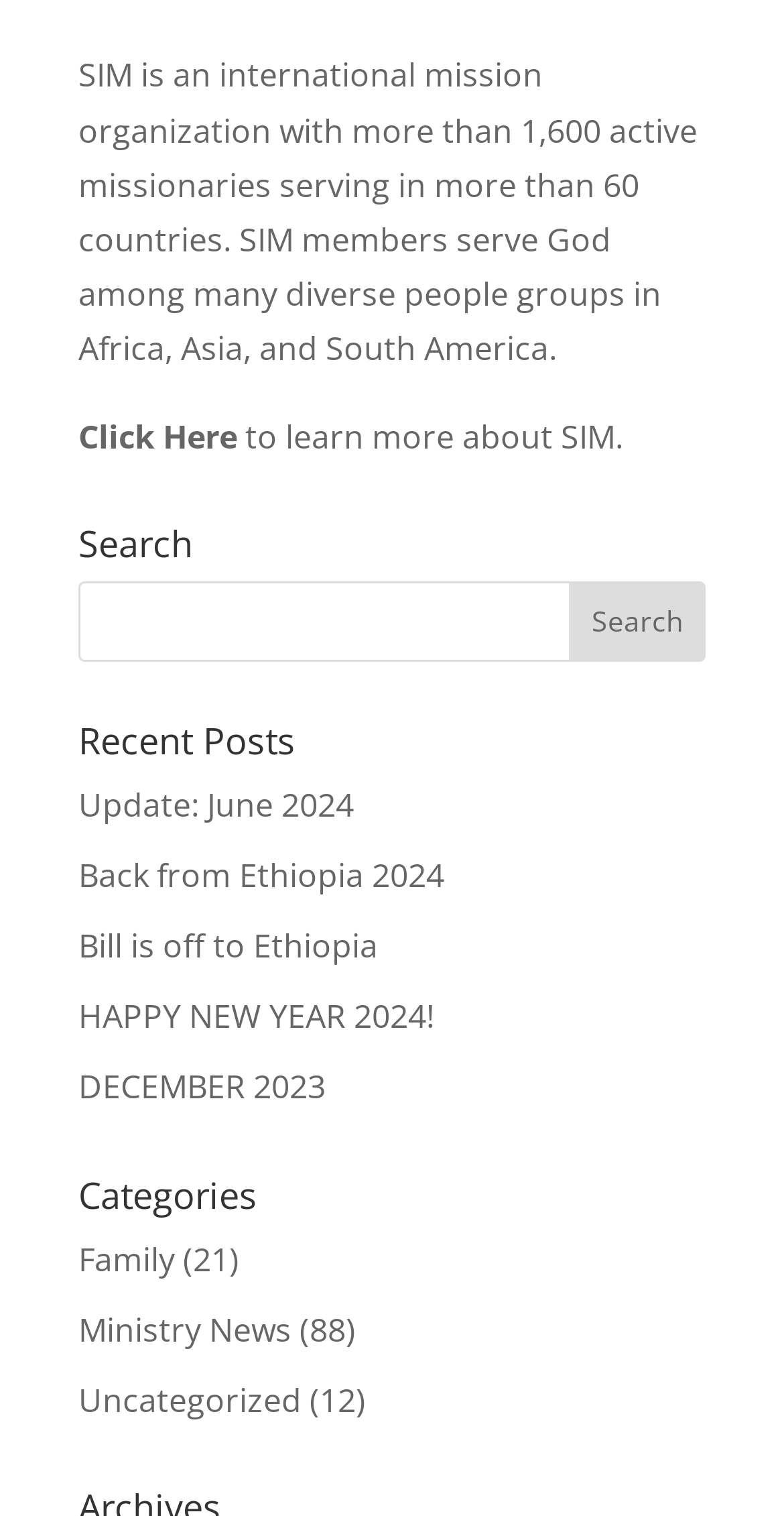Could you specify the bounding box coordinates for the clickable section to complete the following instruction: "click to learn more about SIM"?

[0.1, 0.273, 0.303, 0.302]